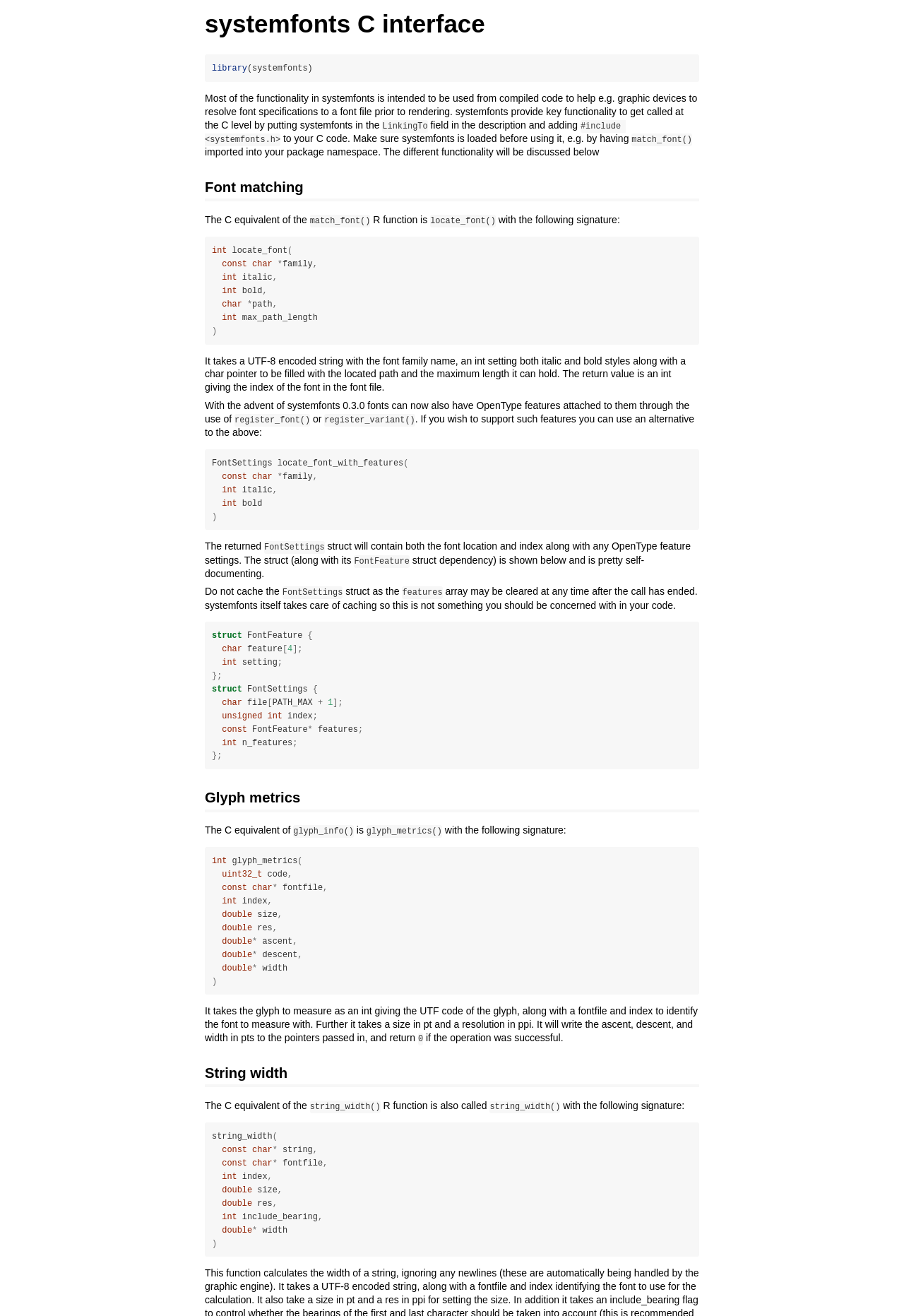Why should you not cache the FontSettings struct?
Refer to the image and provide a thorough answer to the question.

The webpage warns that you should not cache the FontSettings struct as systemfonts itself takes care of caching, and the features array may be cleared at any time after the call has ended.